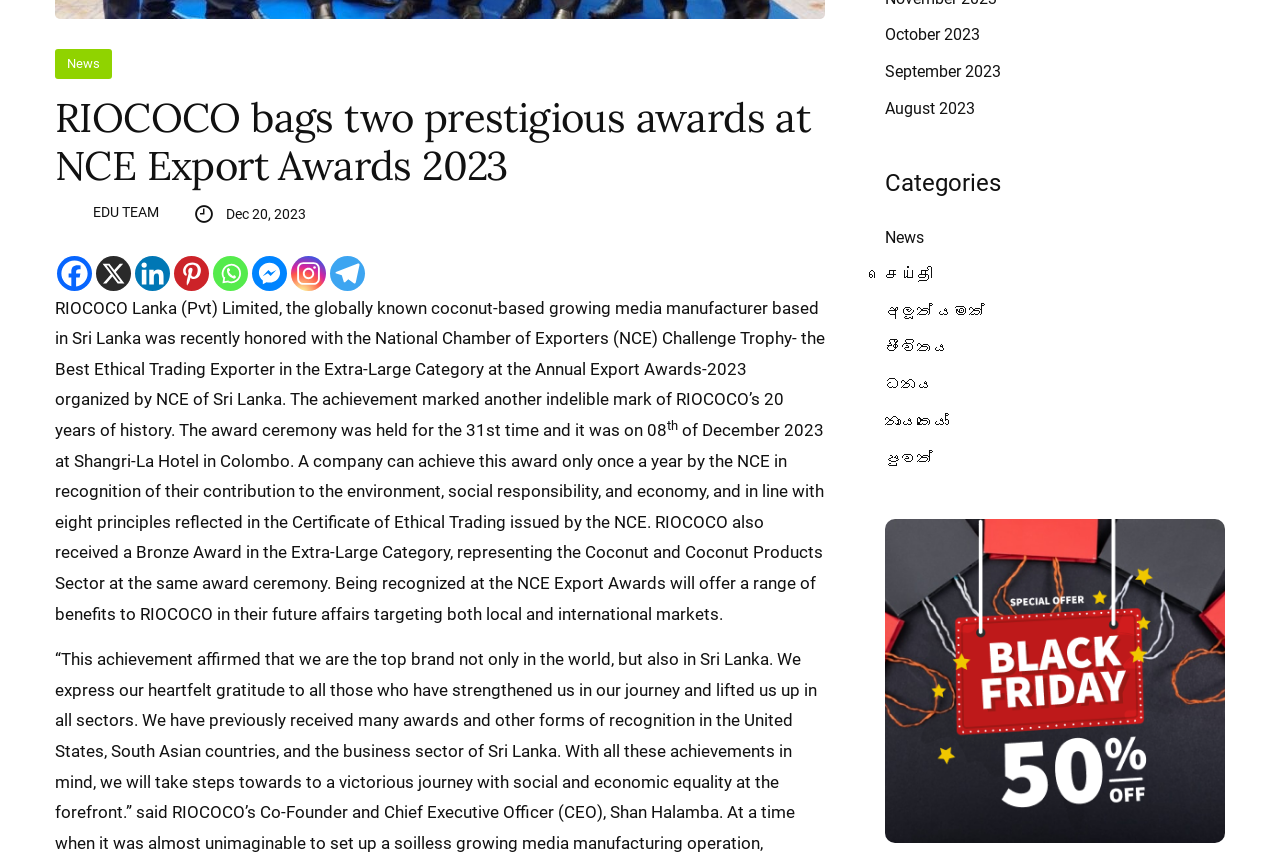Based on the element description aria-label="Linkedin" title="Linkedin", identify the bounding box of the UI element in the given webpage screenshot. The coordinates should be in the format (top-left x, top-left y, bottom-right x, bottom-right y) and must be between 0 and 1.

[0.105, 0.298, 0.133, 0.338]